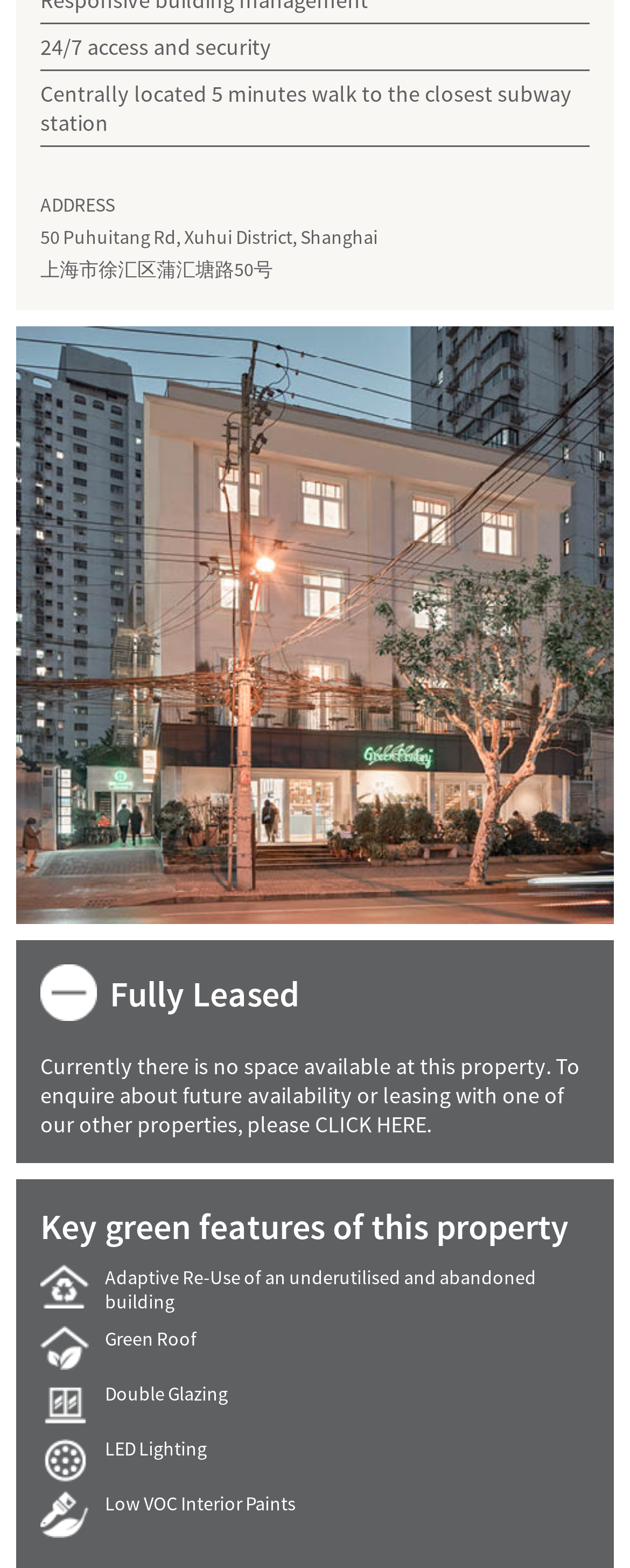Give a concise answer using only one word or phrase for this question:
What is the current leasing status of the property?

Fully Leased